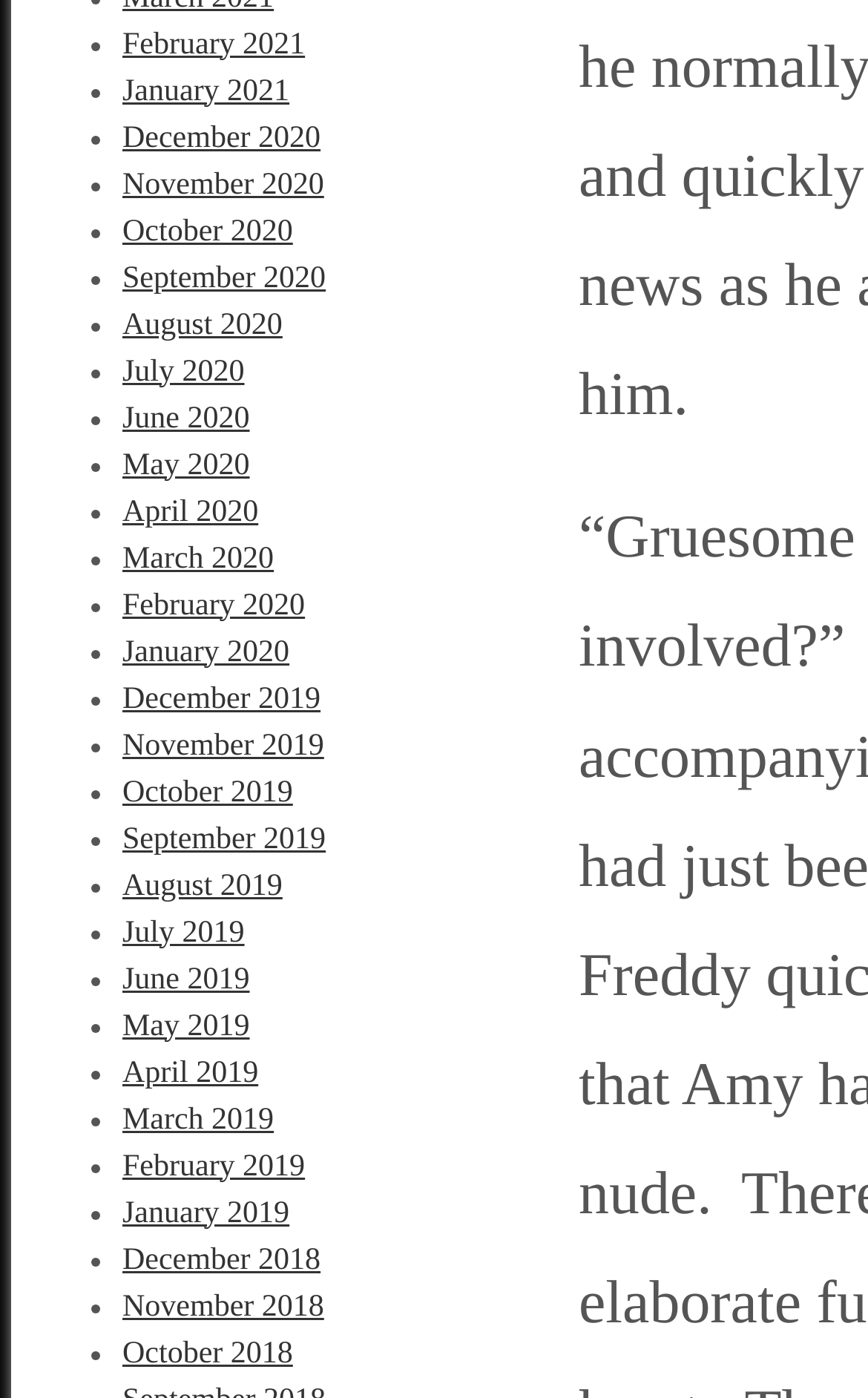Please identify the bounding box coordinates of the element that needs to be clicked to perform the following instruction: "View November 2020".

[0.141, 0.12, 0.373, 0.144]